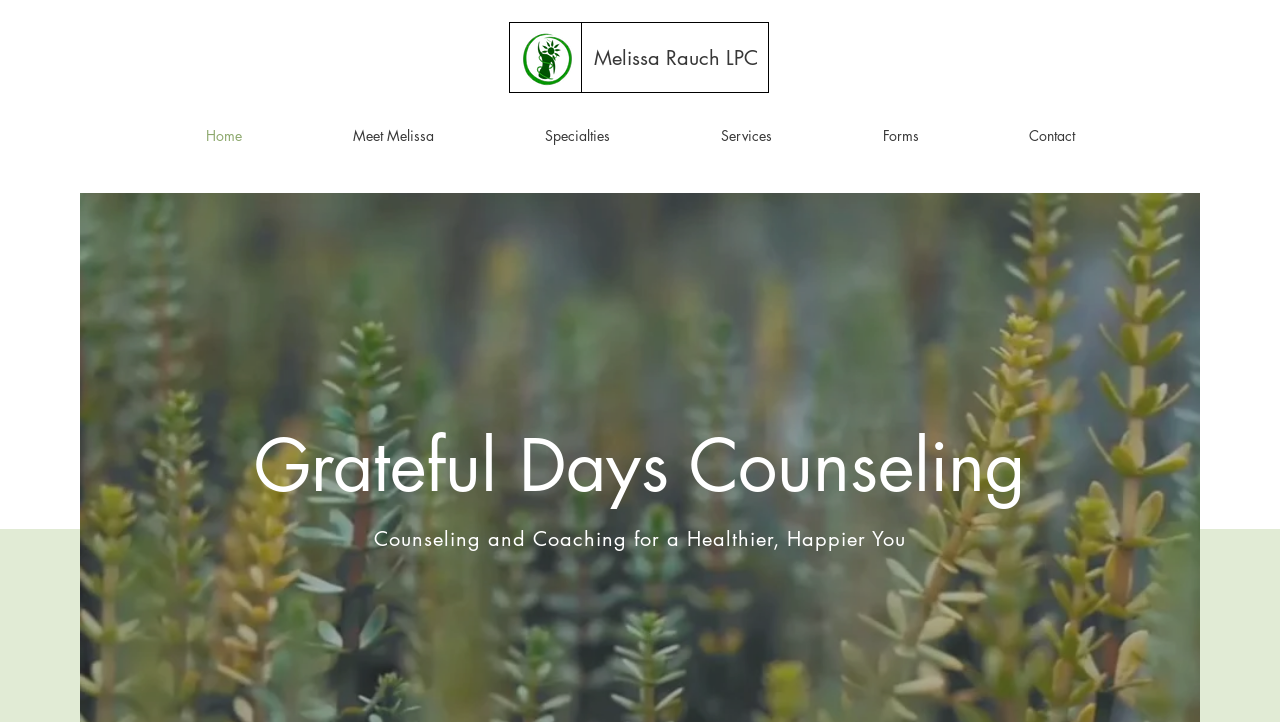Please provide a short answer using a single word or phrase for the question:
What is the location of Grateful Days Counseling?

Fort Collins